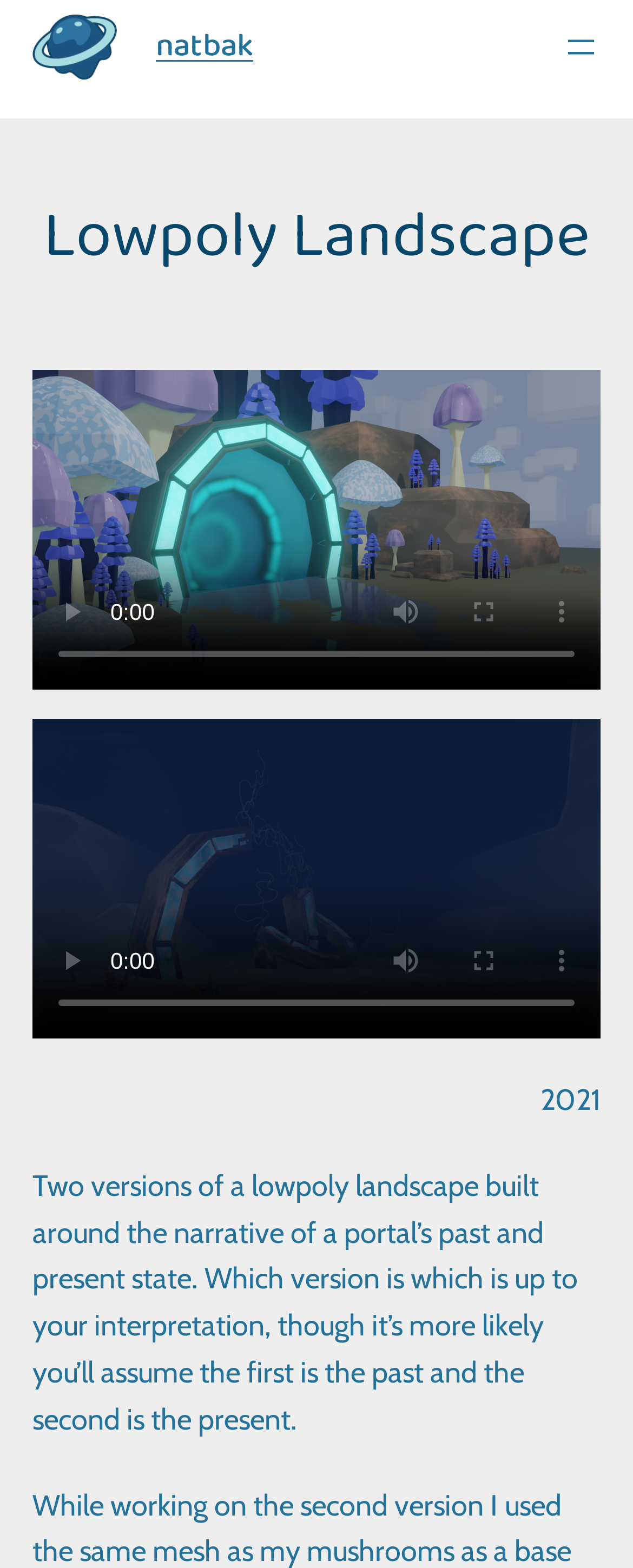Answer the following inquiry with a single word or phrase:
How many figures are present on the webpage?

2